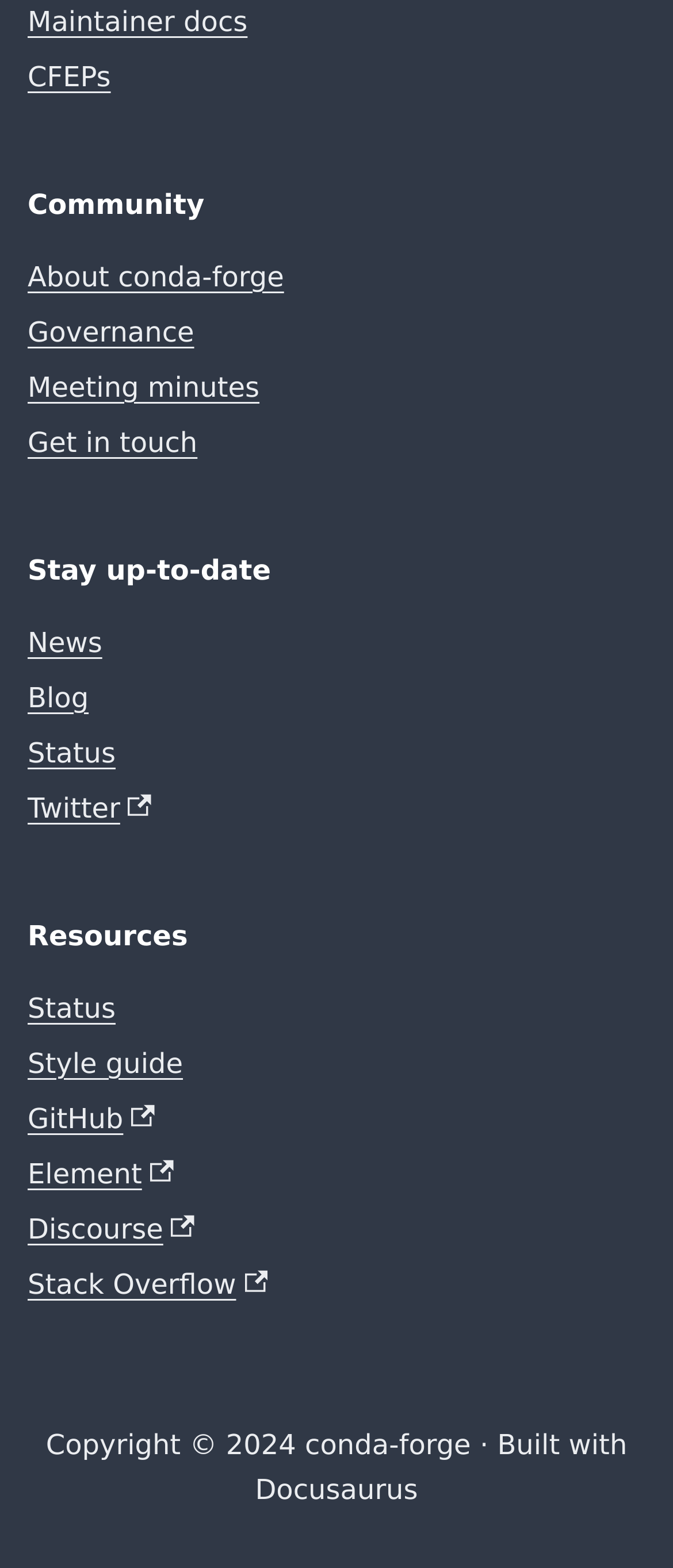Please identify the bounding box coordinates of where to click in order to follow the instruction: "Visit the GitHub page".

[0.041, 0.696, 0.959, 0.731]